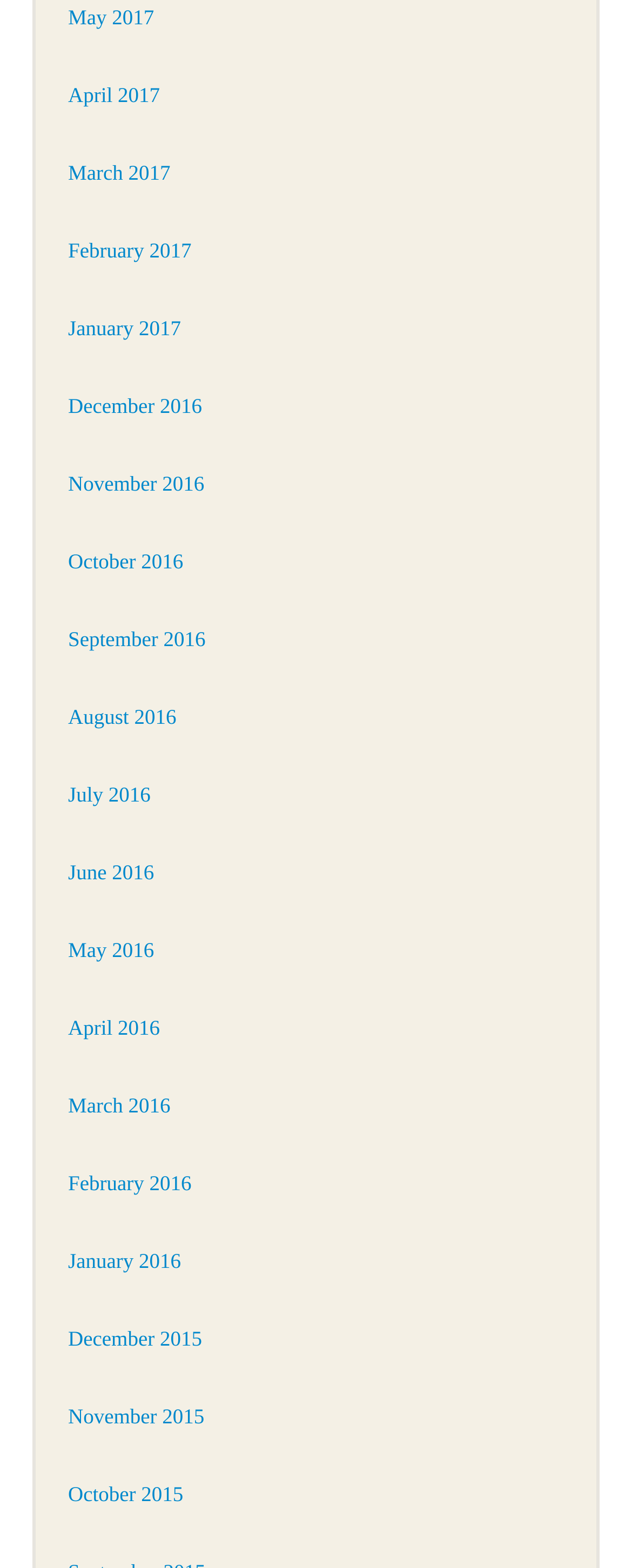Please reply to the following question using a single word or phrase: 
What is the earliest month listed?

December 2015